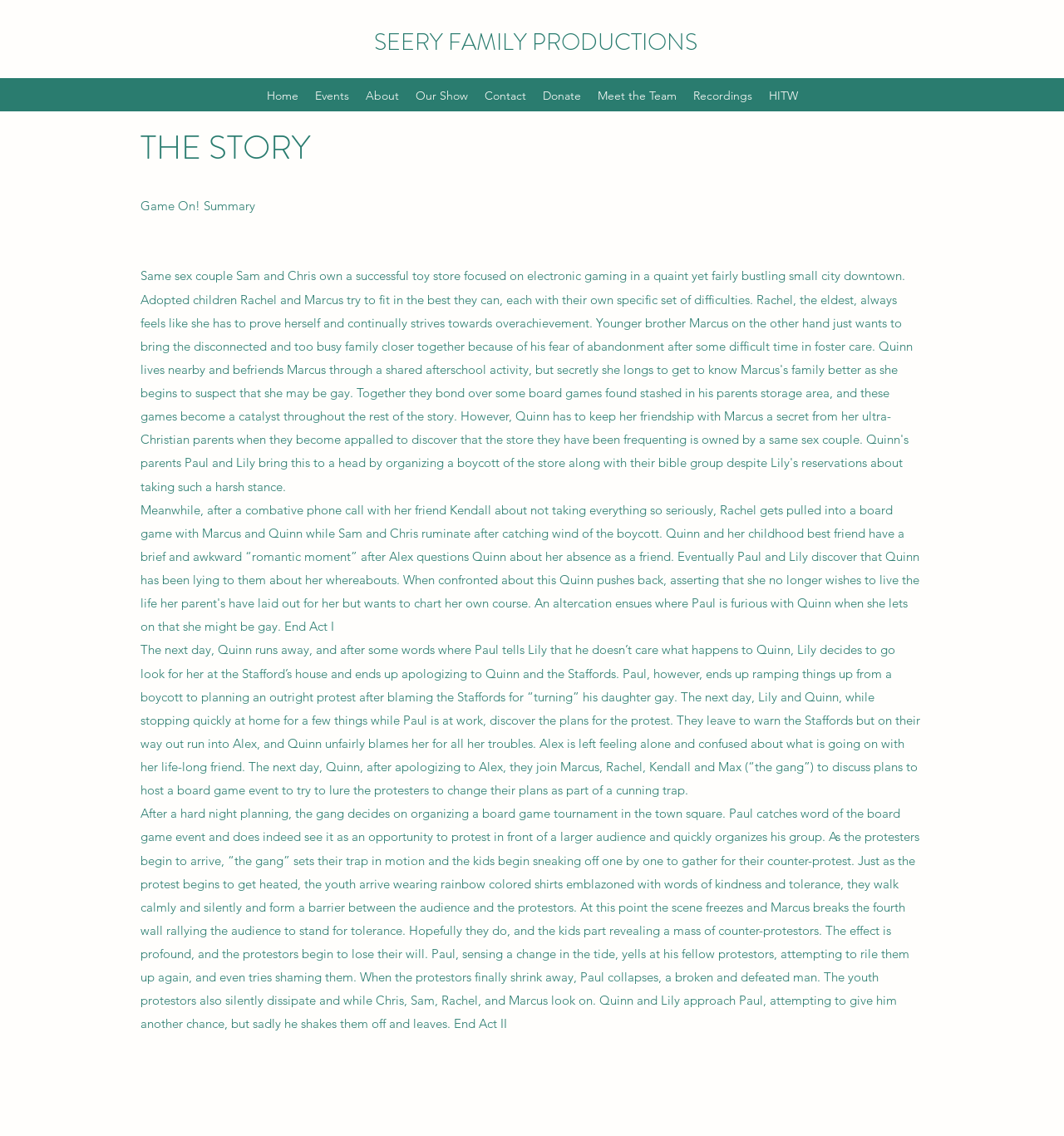Extract the bounding box coordinates of the UI element described by: "SEERY FAMILY PRODUCTIONS". The coordinates should include four float numbers ranging from 0 to 1, e.g., [left, top, right, bottom].

[0.352, 0.023, 0.656, 0.052]